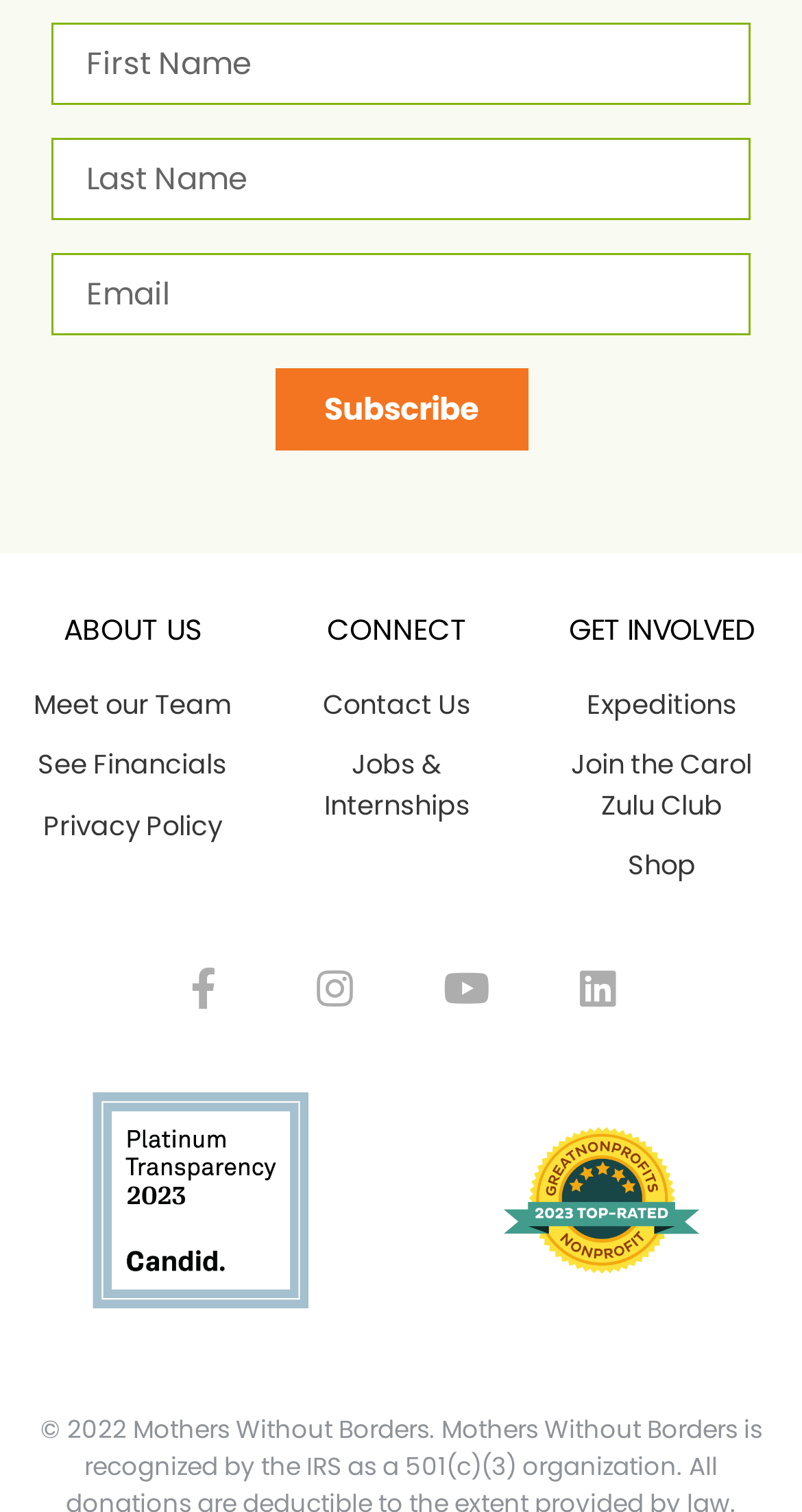Identify the bounding box coordinates for the element you need to click to achieve the following task: "Read about us". Provide the bounding box coordinates as four float numbers between 0 and 1, in the form [left, top, right, bottom].

[0.026, 0.407, 0.304, 0.426]